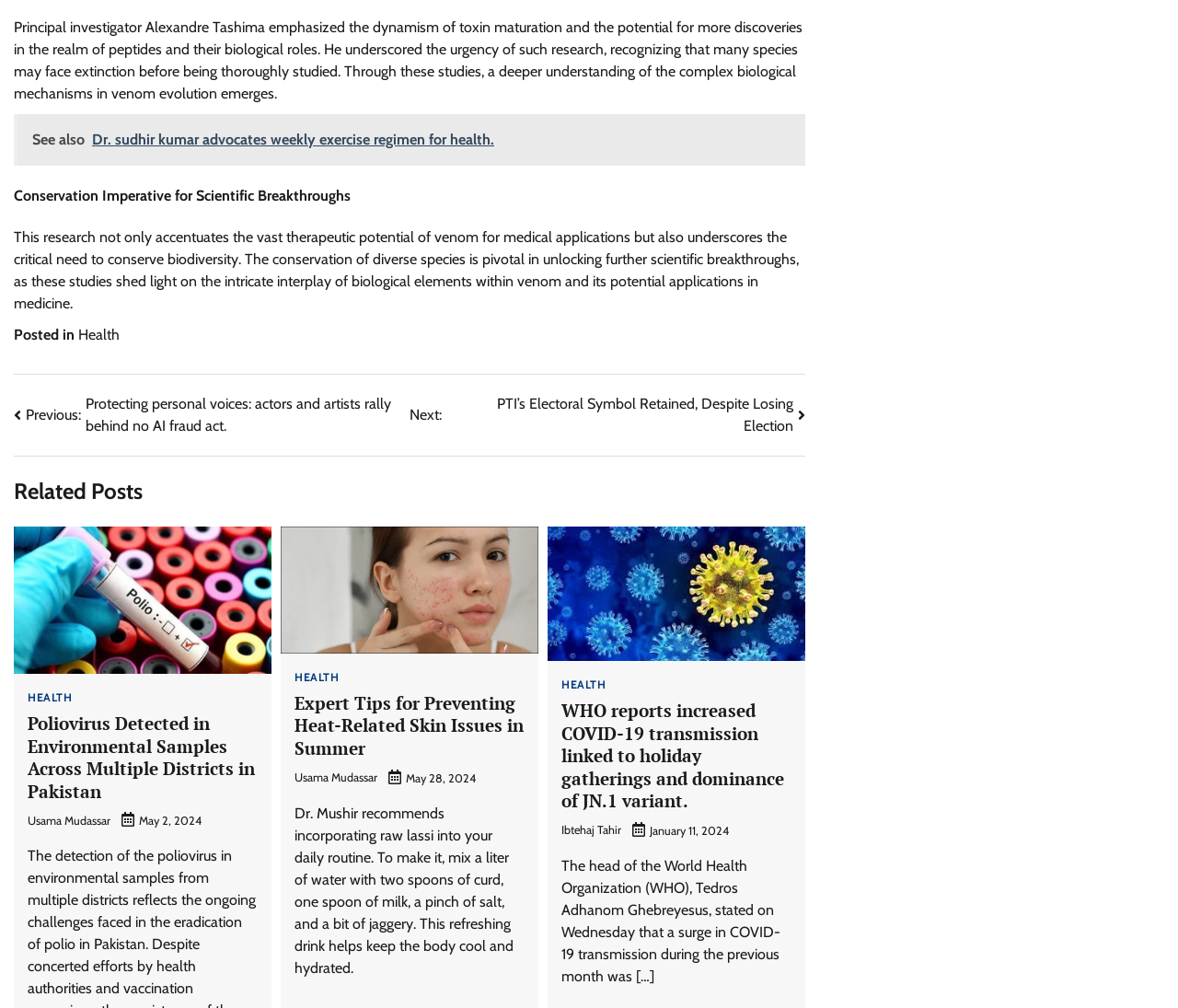Specify the bounding box coordinates (top-left x, top-left y, bottom-right x, bottom-right y) of the UI element in the screenshot that matches this description: Usama Mudassar

[0.023, 0.807, 0.094, 0.821]